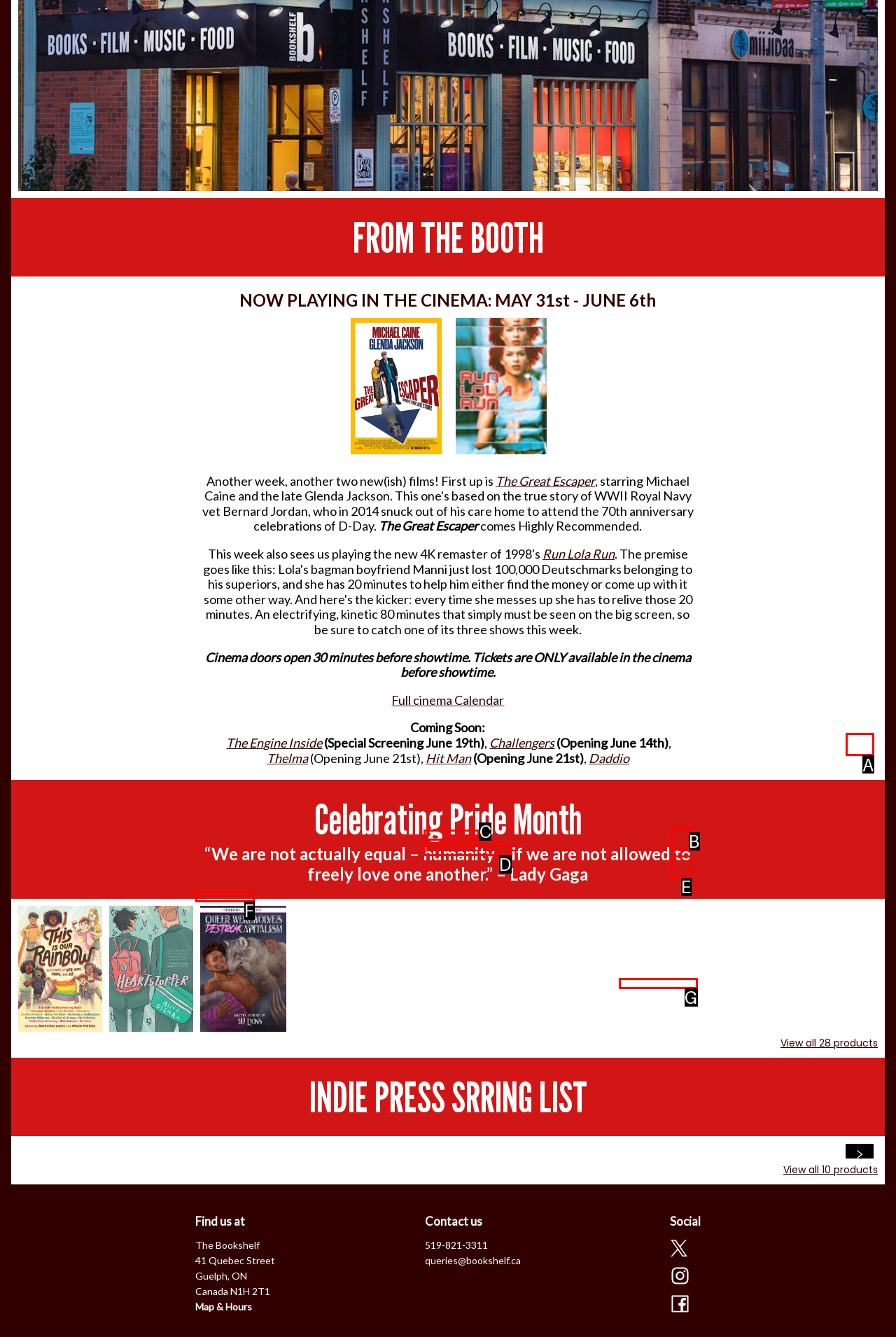Using the element description: Map & Hours, select the HTML element that matches best. Answer with the letter of your choice.

F